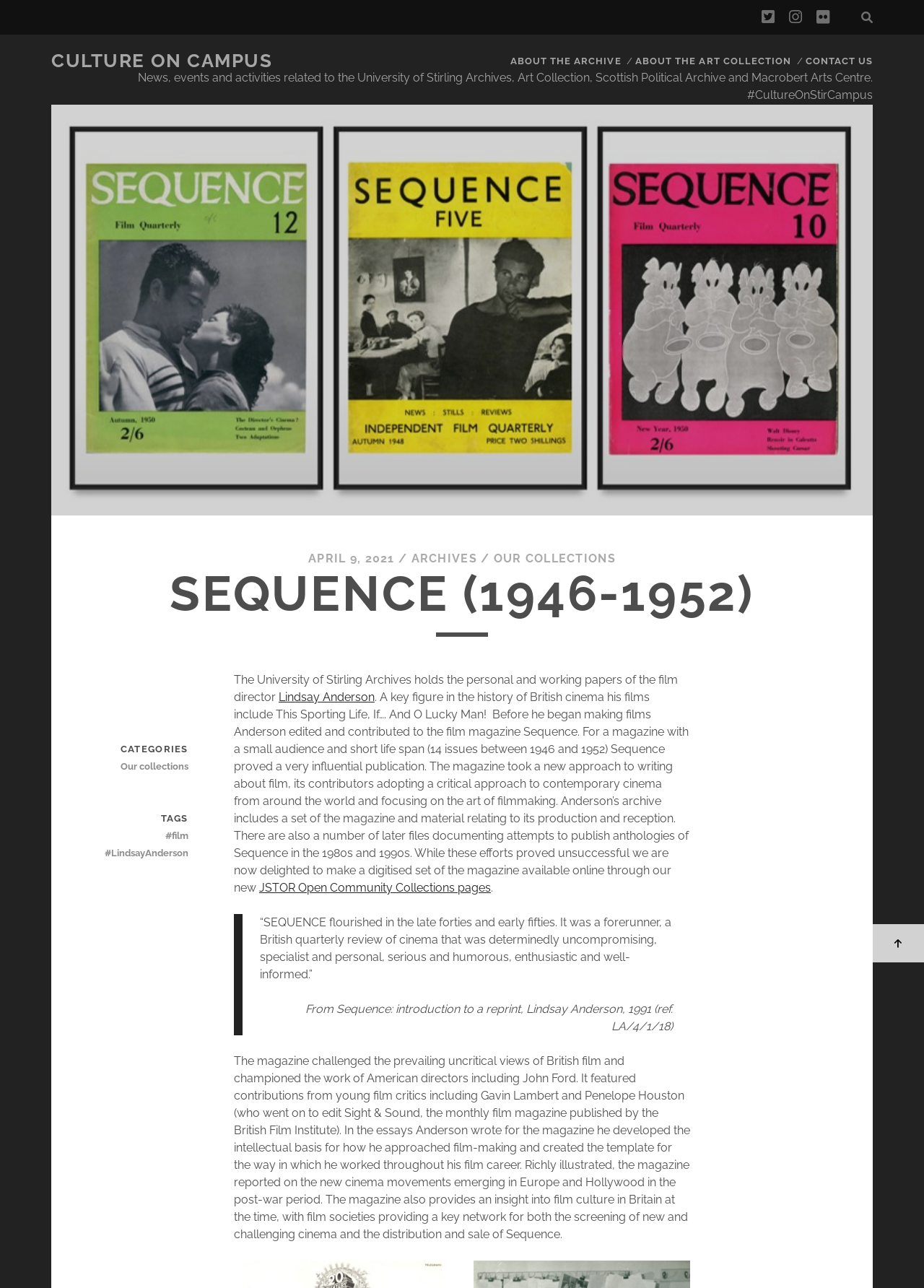What is the time period during which Sequence was published?
Based on the image, answer the question in a detailed manner.

The webpage mentions that Sequence was published between 1946 and 1952, which is evident from the text 'Sequence (1946-1952)'.